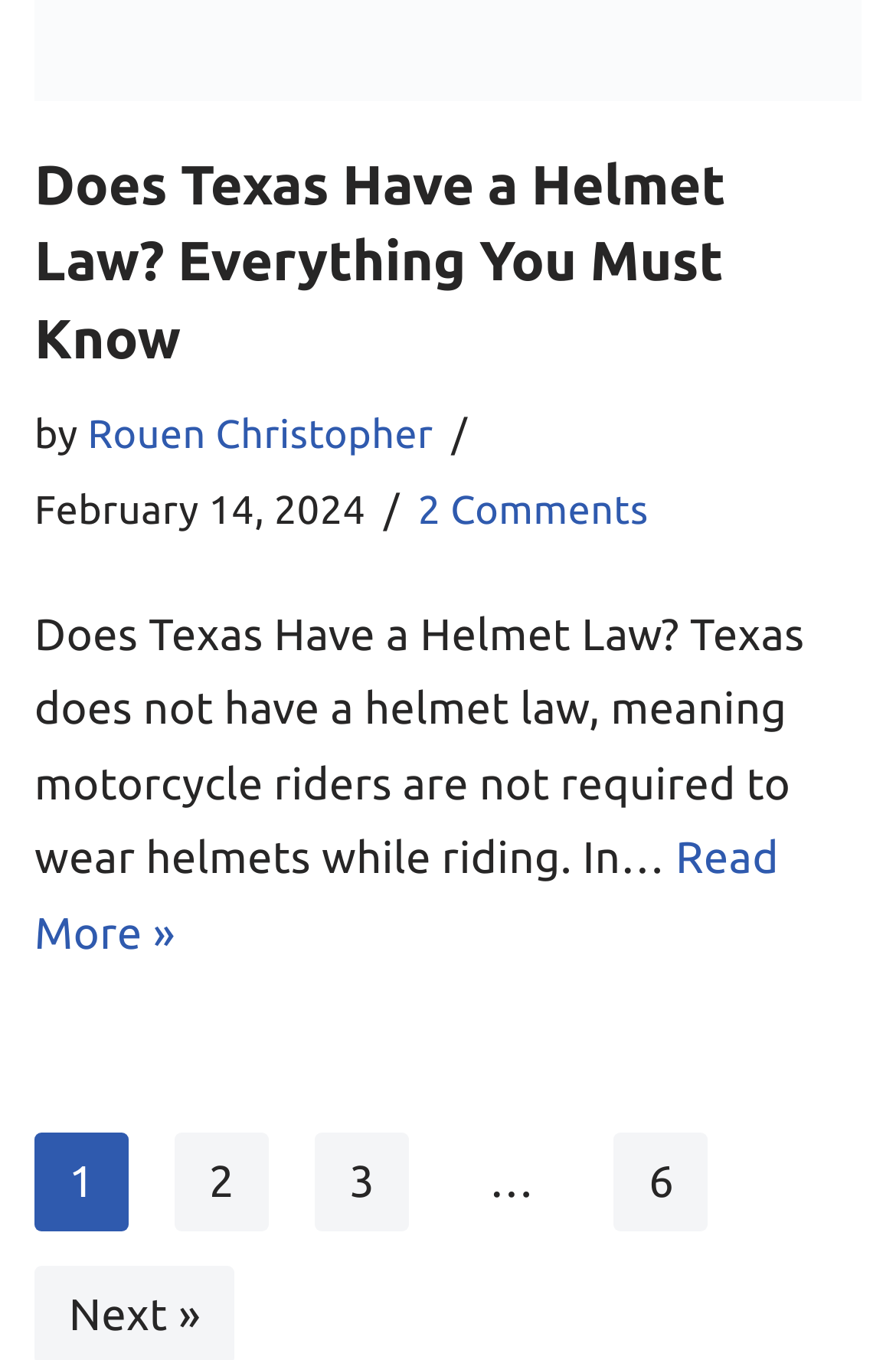Please determine the bounding box coordinates for the element with the description: "2 Comments".

[0.467, 0.36, 0.724, 0.392]